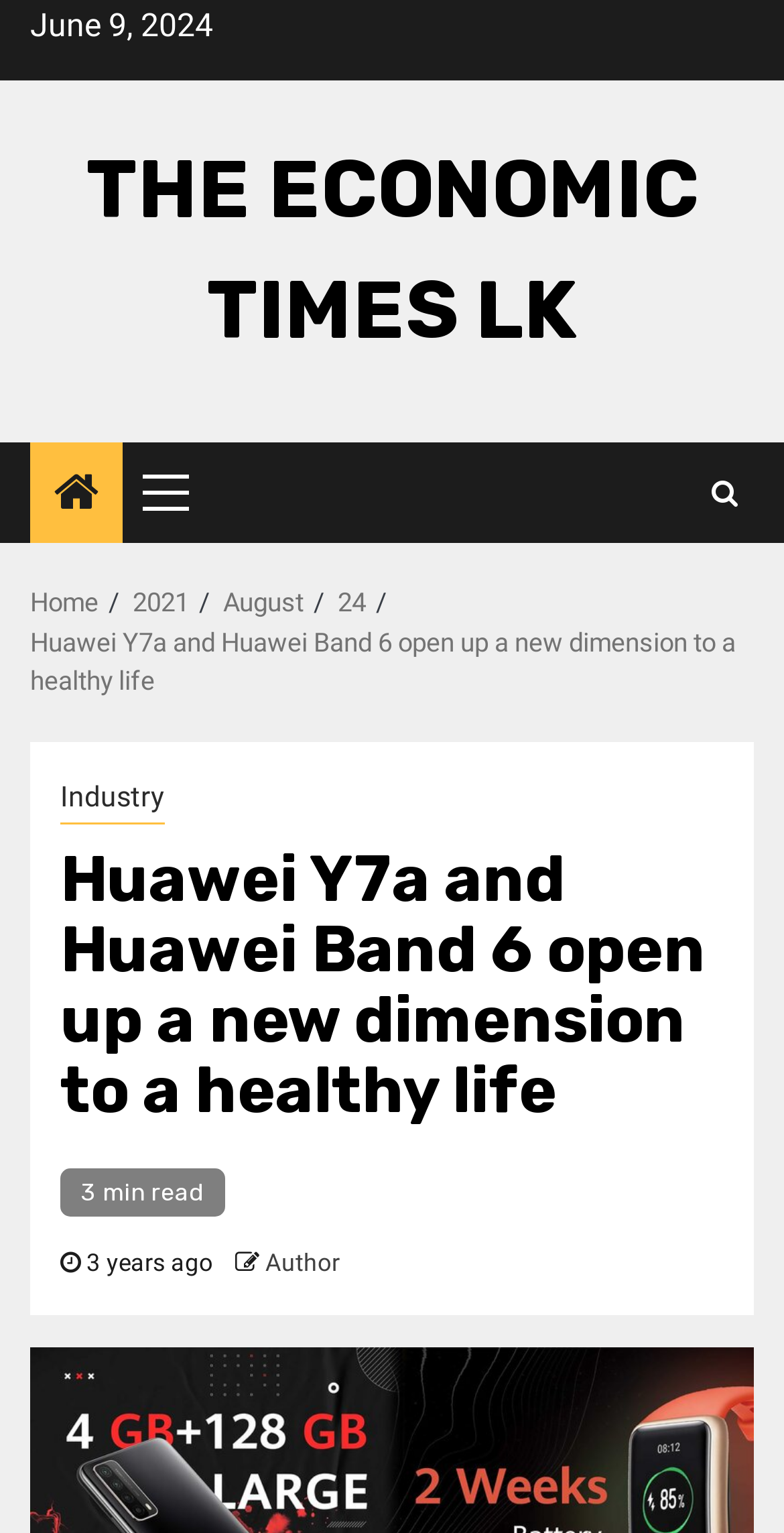Respond to the question below with a single word or phrase: What is the date of the article?

June 9, 2024